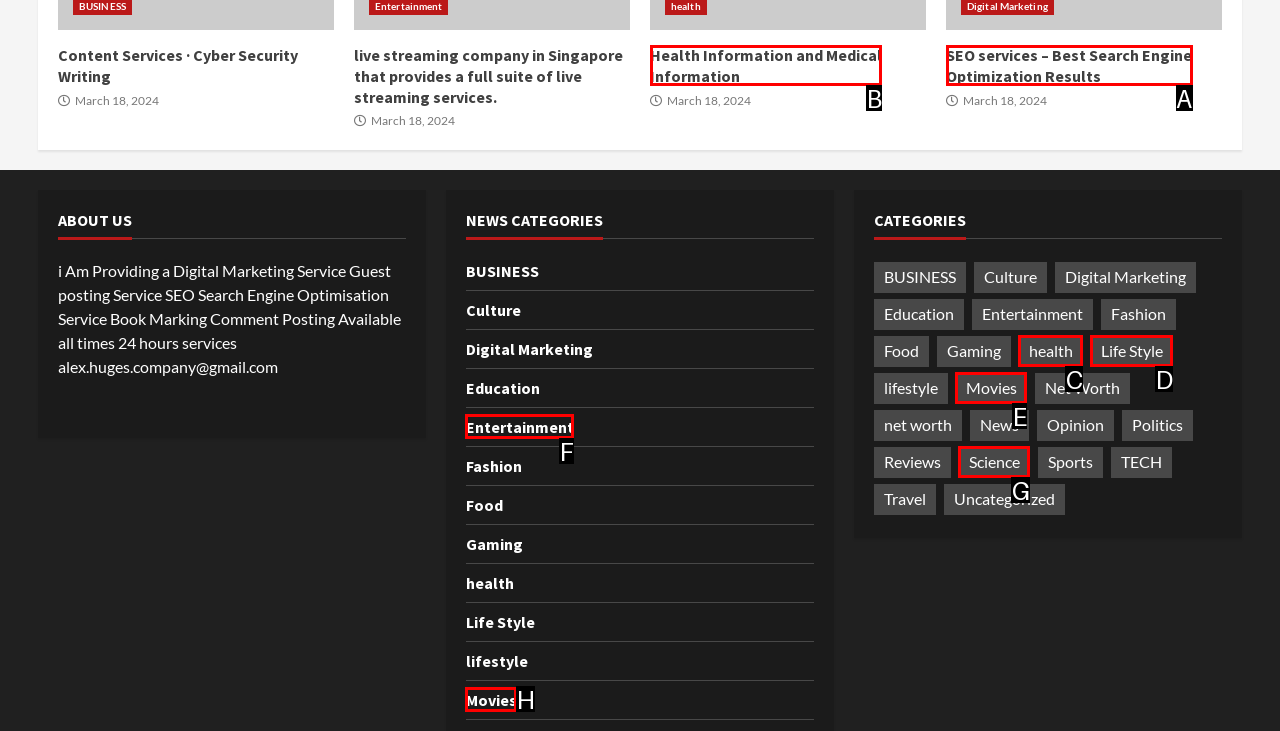Which HTML element should be clicked to perform the following task: View cart
Reply with the letter of the appropriate option.

None